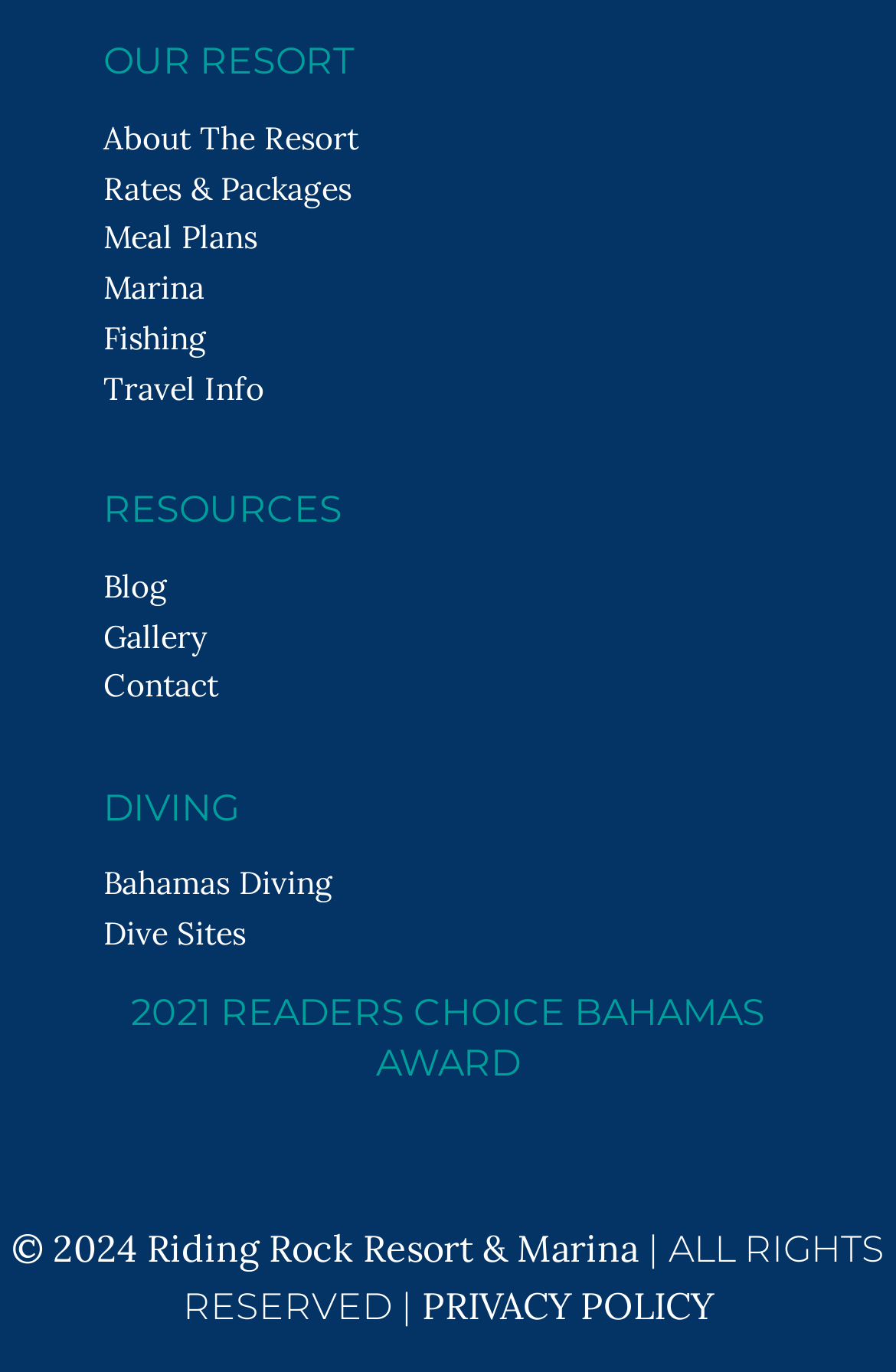Determine the bounding box coordinates of the element that should be clicked to execute the following command: "Check the rates and packages".

[0.115, 0.122, 0.392, 0.152]